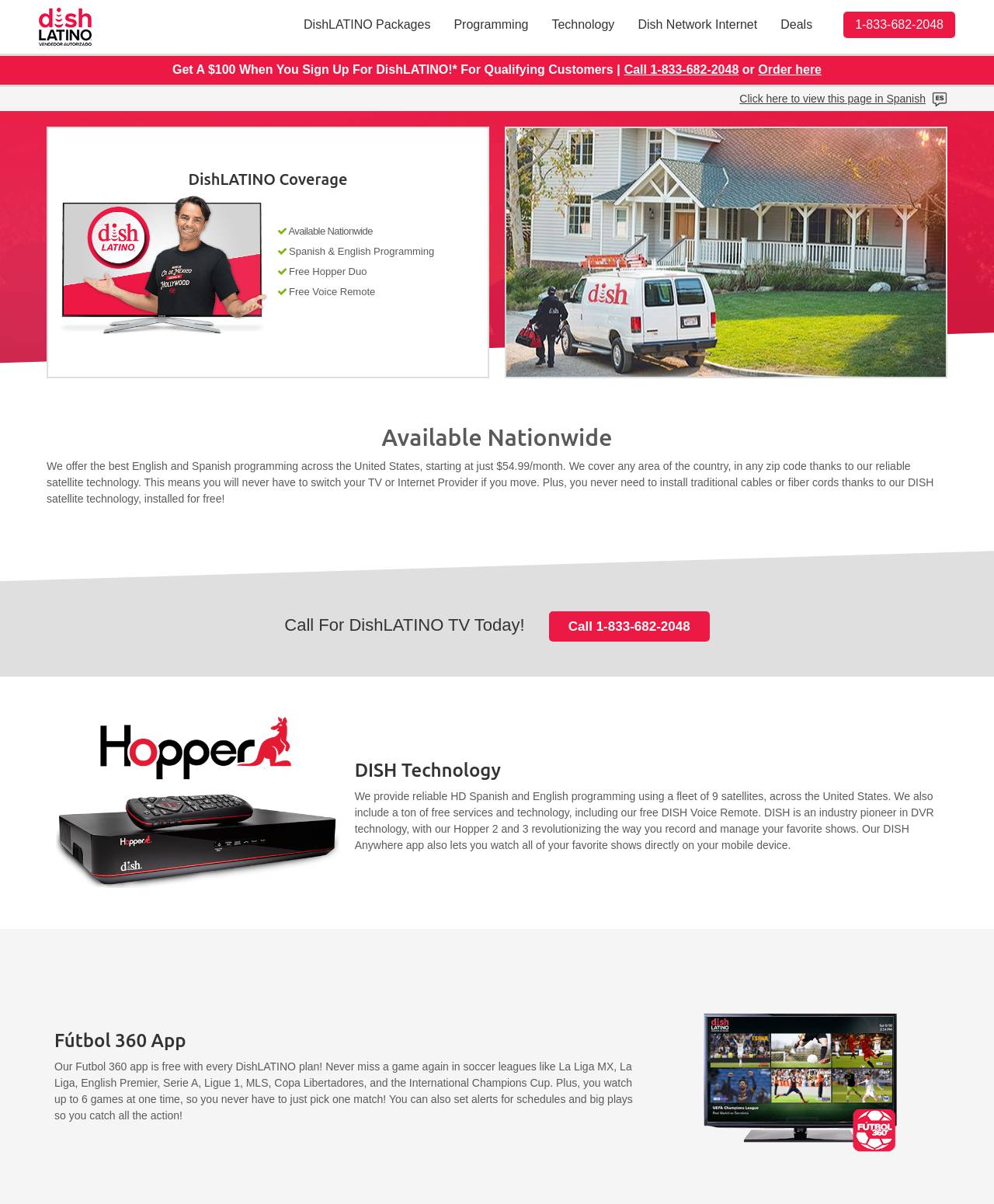Please specify the bounding box coordinates for the clickable region that will help you carry out the instruction: "Click on the 'DishLATINO Packages' link".

[0.294, 0.01, 0.445, 0.032]